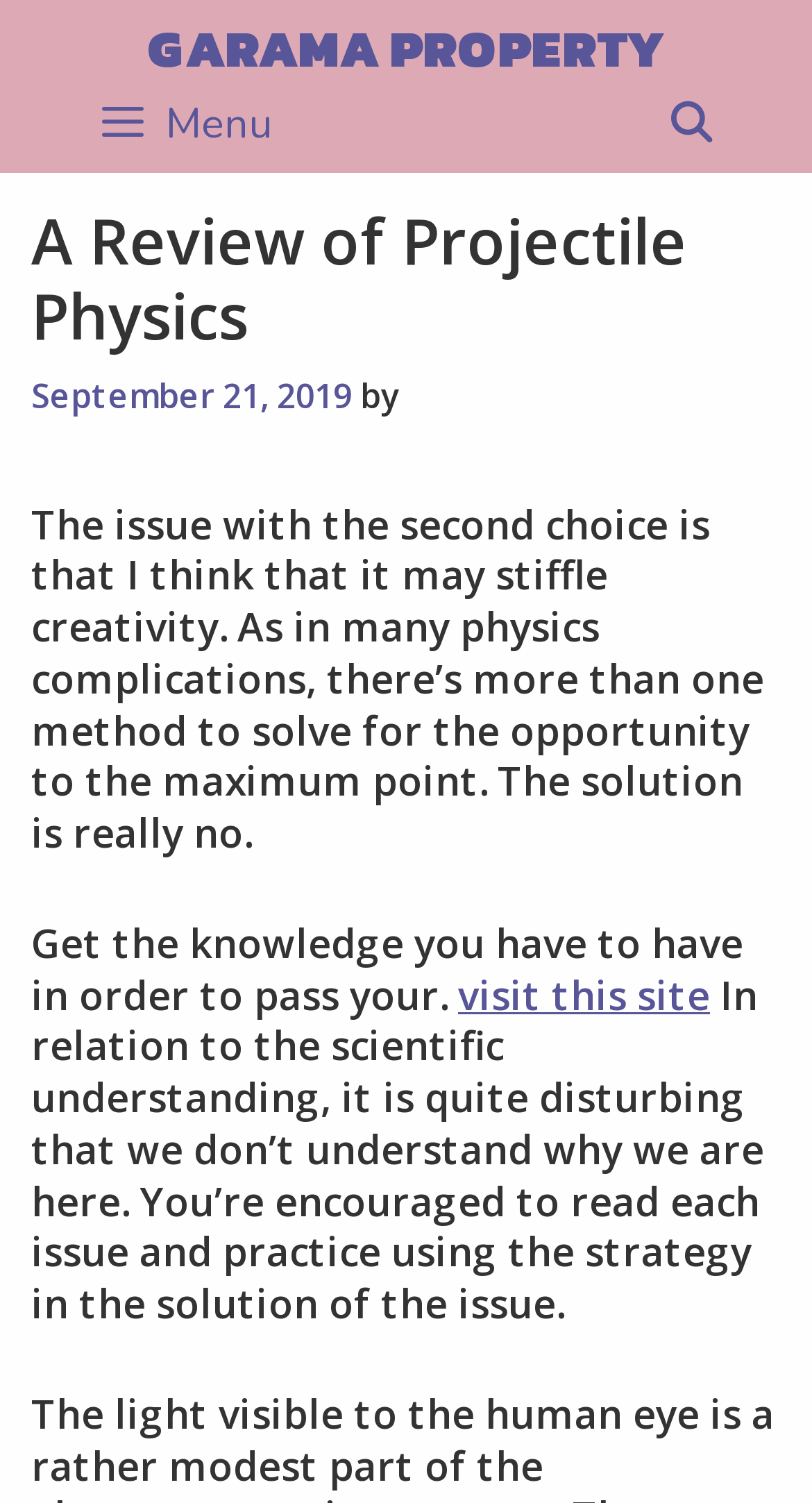Summarize the webpage in an elaborate manner.

The webpage is about a review of projectile physics, specifically discussing the concept of solving physics problems. At the top left of the page, there is a link to "GARAMA PROPERTY". On the top right, there is a search bar with a magnifying glass icon, accompanied by a "Menu" button with three horizontal lines. 

Below the search bar, there is a header section that spans almost the entire width of the page. The header contains the title "A Review of Projectile Physics" in a large font, followed by the date "September 21, 2019" and the phrase "by" on the same line. 

The main content of the page is divided into three paragraphs. The first paragraph discusses the limitations of a particular approach to solving physics problems, stating that it may stifle creativity. The second paragraph appears to be a promotional text, encouraging readers to acquire knowledge to pass a test. The third paragraph reflects on the scientific understanding of the universe, expressing surprise that humans do not understand their purpose, and encouraging readers to practice solving problems using a specific strategy.

There is also a link to "visit this site" in the second paragraph, which is positioned near the center of the page. Overall, the webpage has a simple layout with a focus on presenting the content in a clear and readable manner.